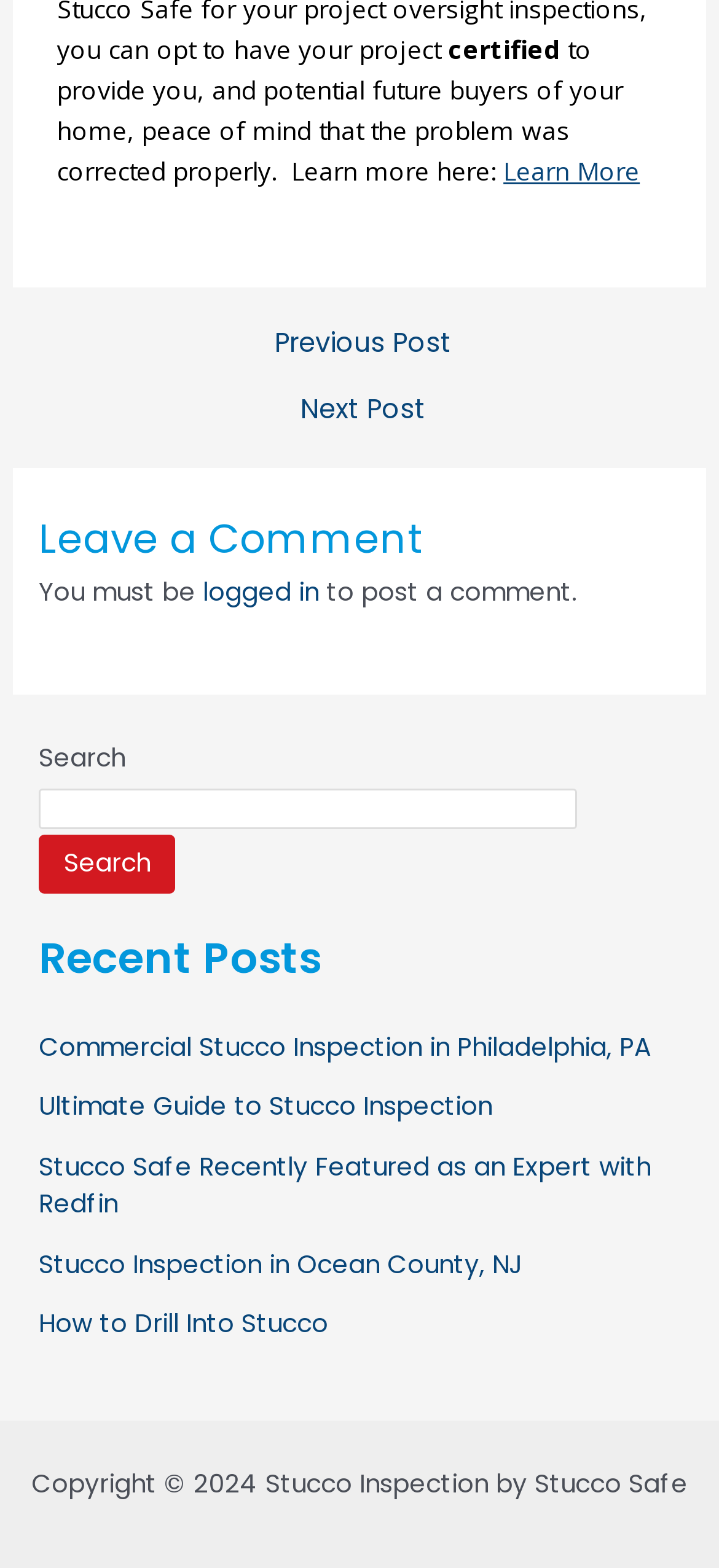Could you highlight the region that needs to be clicked to execute the instruction: "View Commercial Stucco Inspection in Philadelphia, PA"?

[0.054, 0.657, 0.905, 0.679]